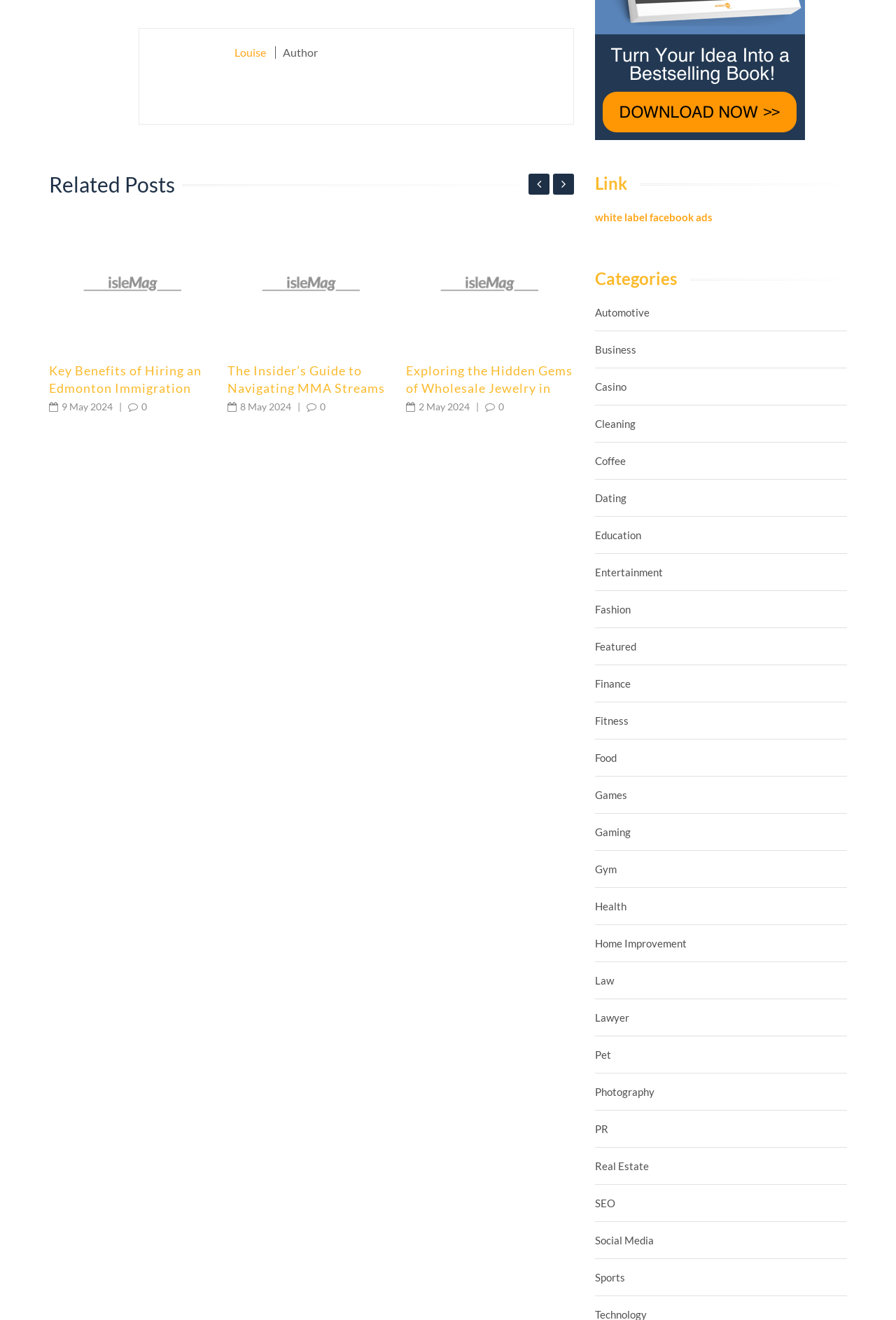Identify the bounding box coordinates of the section to be clicked to complete the task described by the following instruction: "Explore the category 'Law'". The coordinates should be four float numbers between 0 and 1, formatted as [left, top, right, bottom].

[0.664, 0.737, 0.685, 0.748]